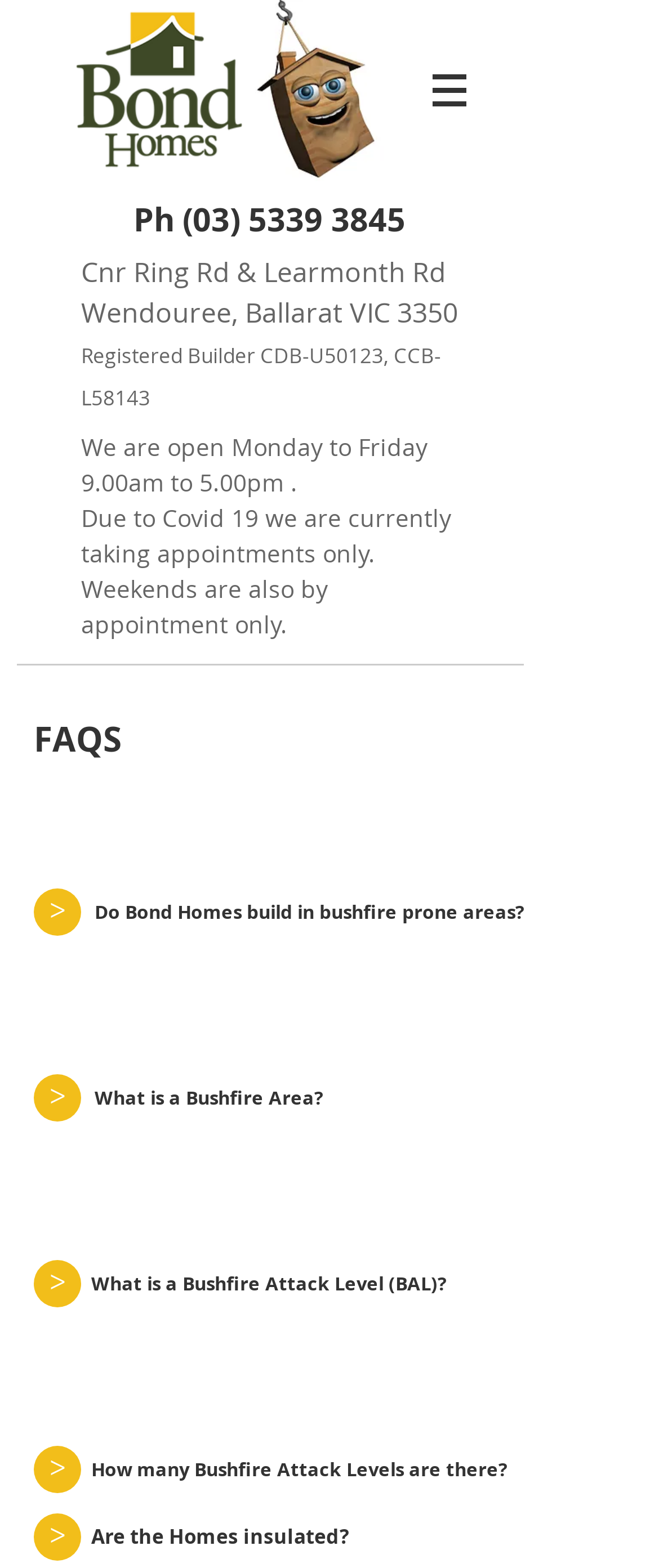Identify the bounding box of the HTML element described here: ">". Provide the coordinates as four float numbers between 0 and 1: [left, top, right, bottom].

[0.051, 0.922, 0.123, 0.952]